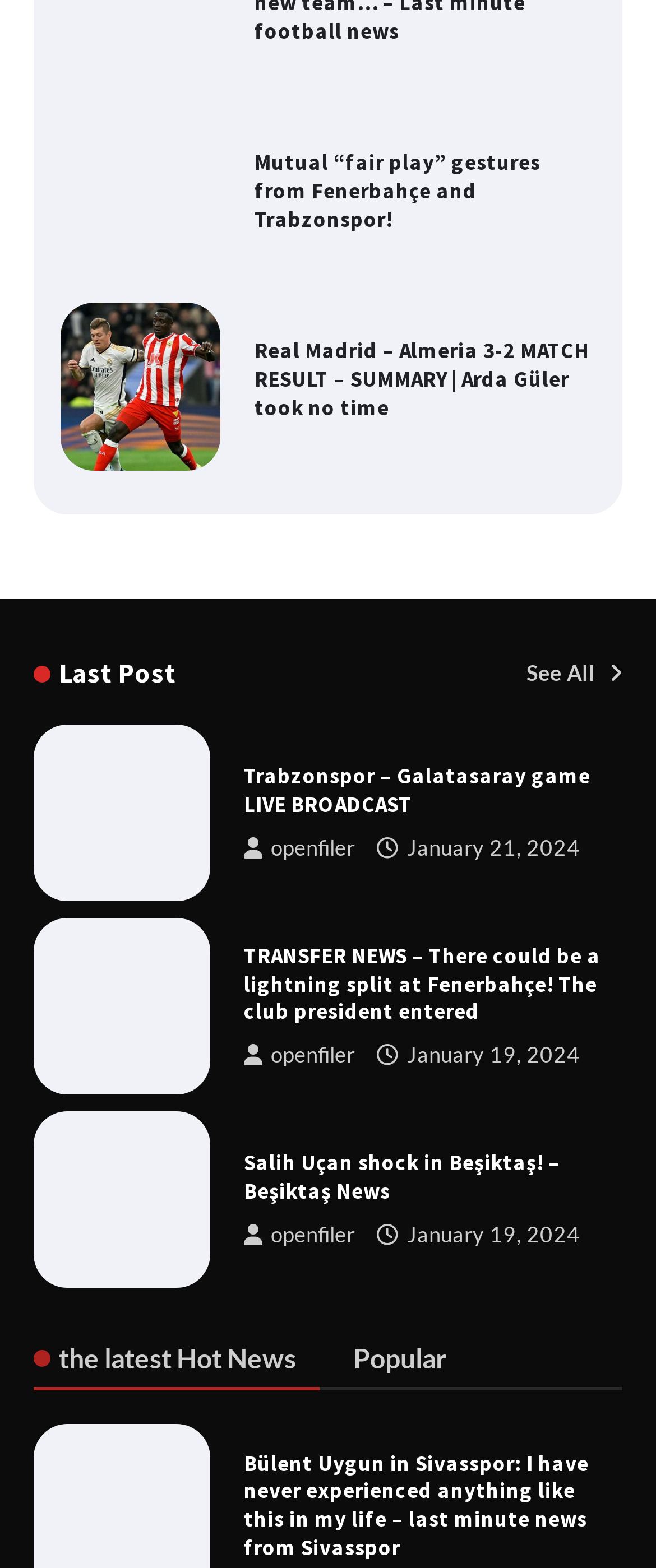Please specify the bounding box coordinates of the clickable section necessary to execute the following command: "Check Last Post".

[0.051, 0.42, 0.269, 0.44]